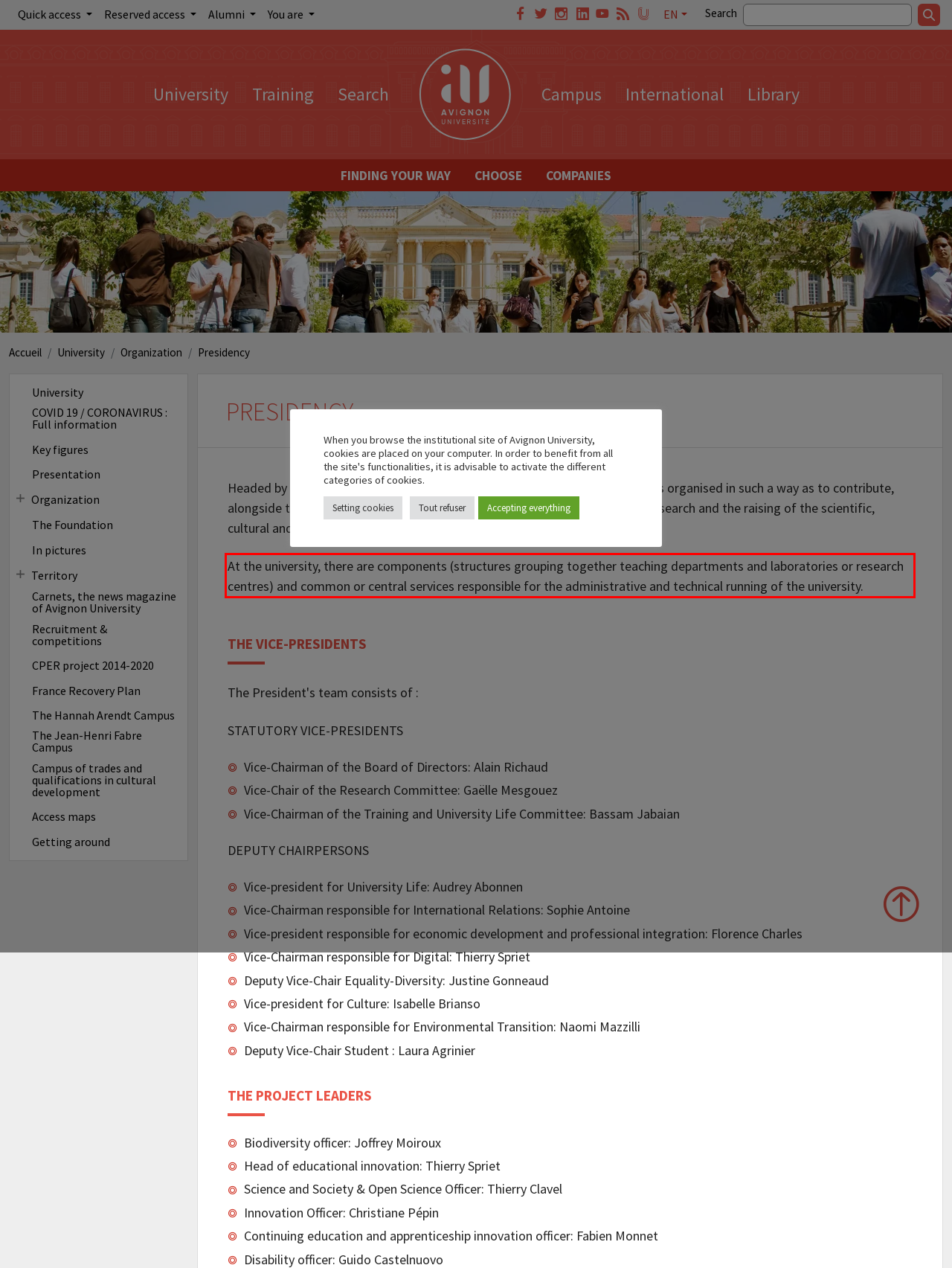You are given a webpage screenshot with a red bounding box around a UI element. Extract and generate the text inside this red bounding box.

At the university, there are components (structures grouping together teaching departments and laboratories or research centres) and common or central services responsible for the administrative and technical running of the university.